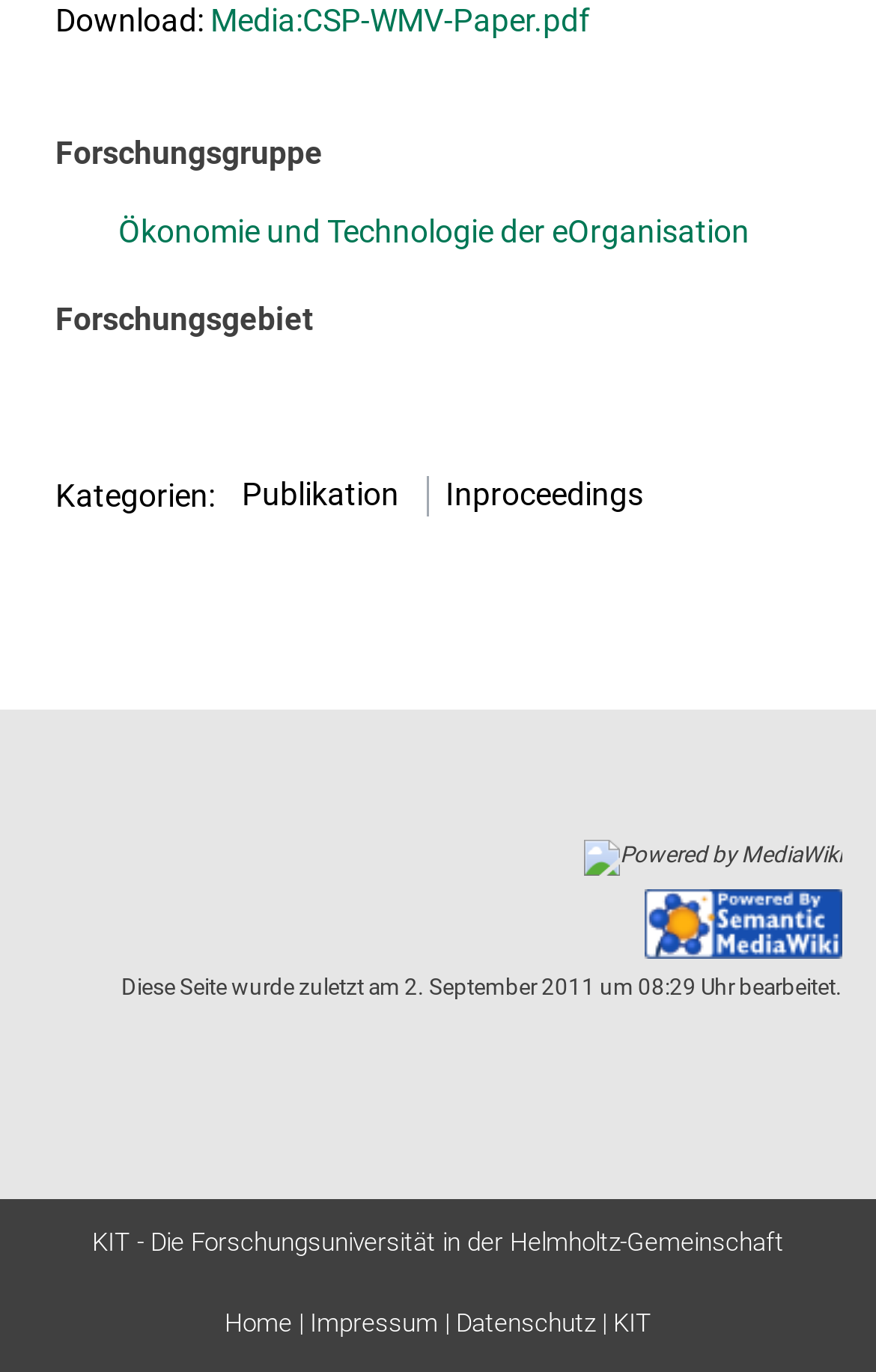Select the bounding box coordinates of the element I need to click to carry out the following instruction: "visit the research group page".

[0.135, 0.156, 0.855, 0.182]